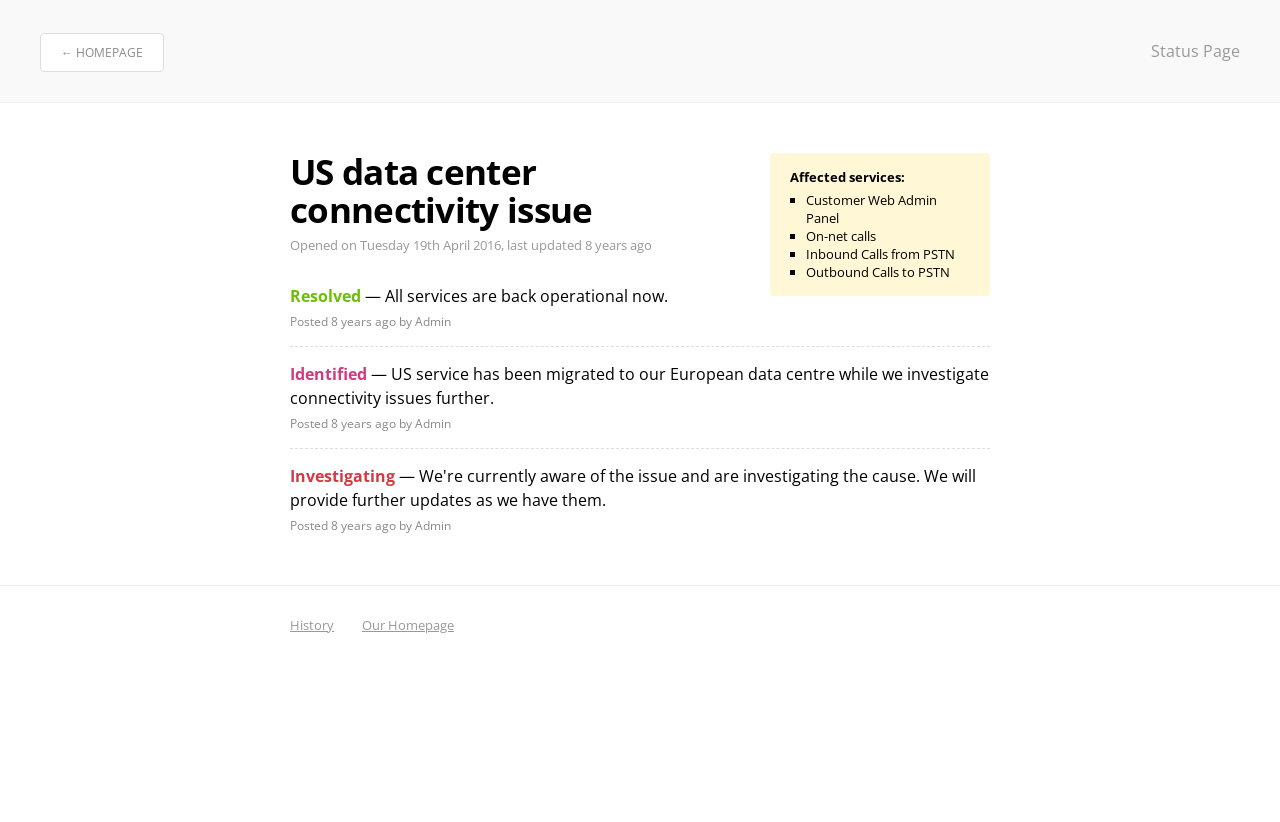Using the information shown in the image, answer the question with as much detail as possible: What was done to resolve the issue?

The issue was resolved by migrating the US service to the European data centre, as indicated by the text '— US service has been migrated to our European data centre while we investigate connectivity issues further'.